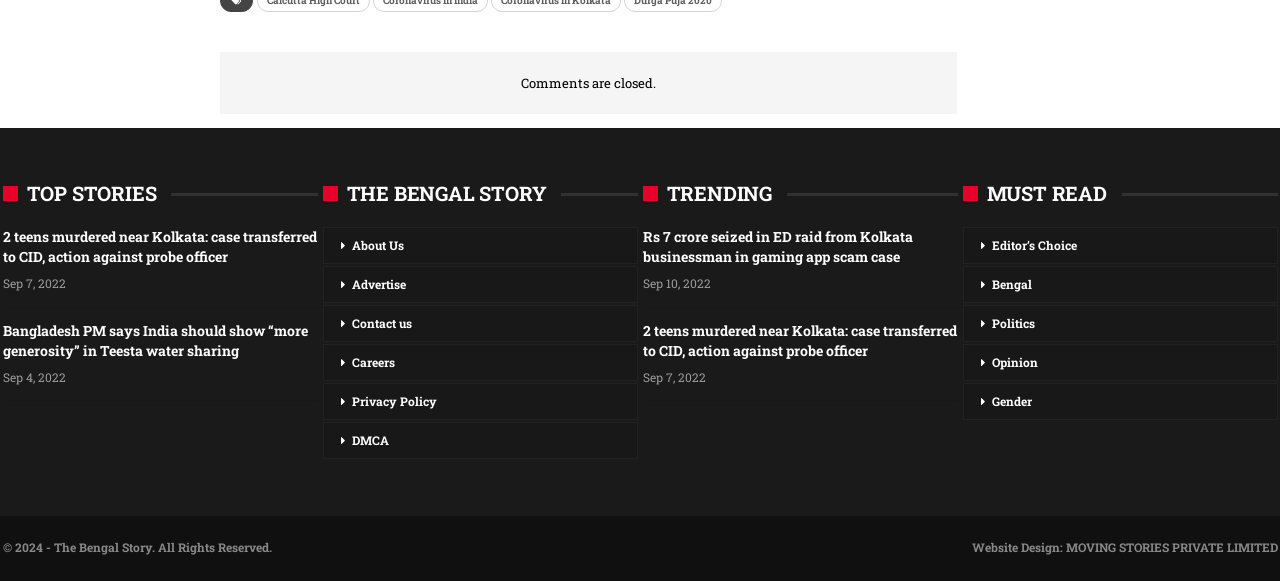Locate the bounding box coordinates of the element that should be clicked to execute the following instruction: "Visit About Us page".

[0.252, 0.391, 0.498, 0.455]